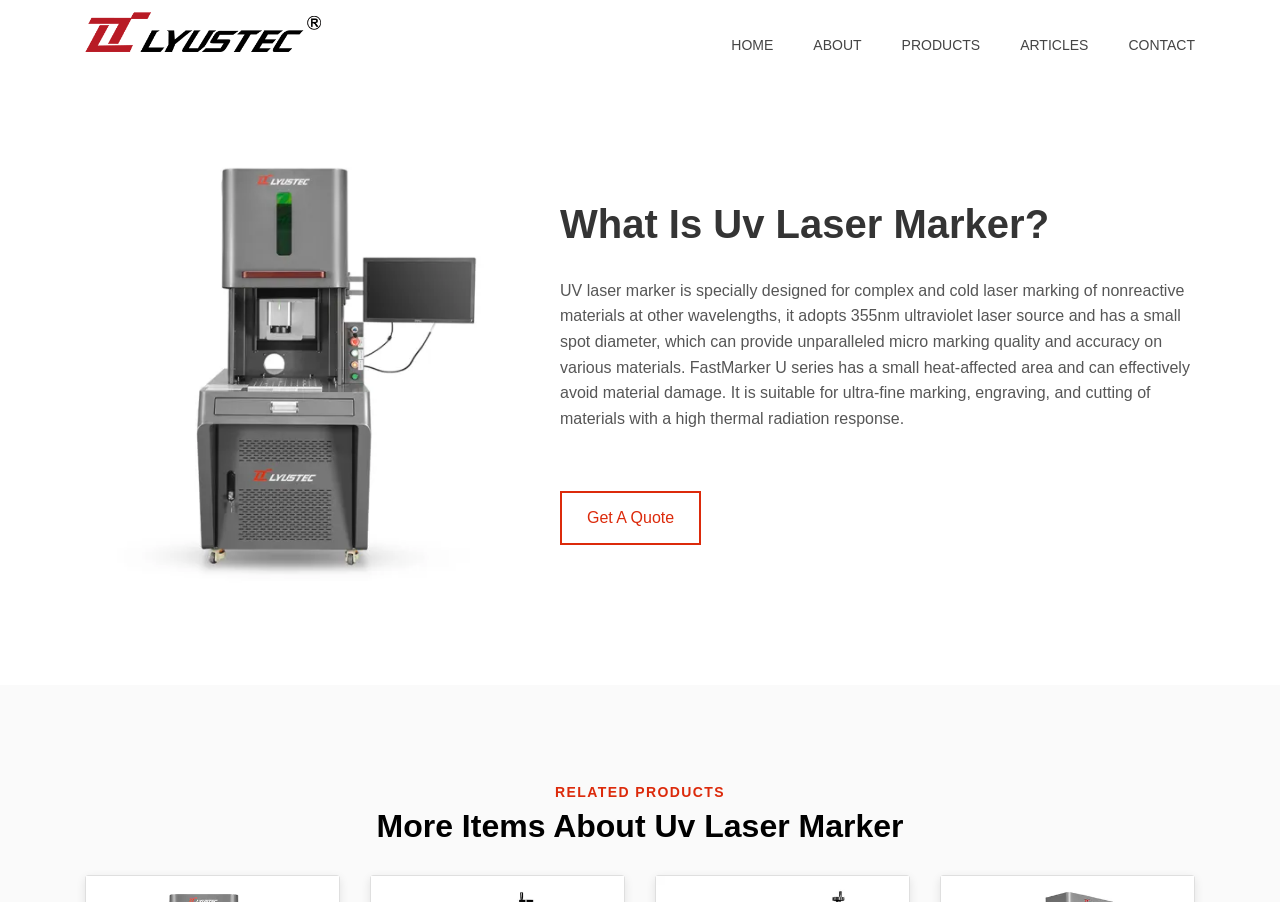Use a single word or phrase to answer the question: 
What is the company name mentioned on the webpage?

Lyustec